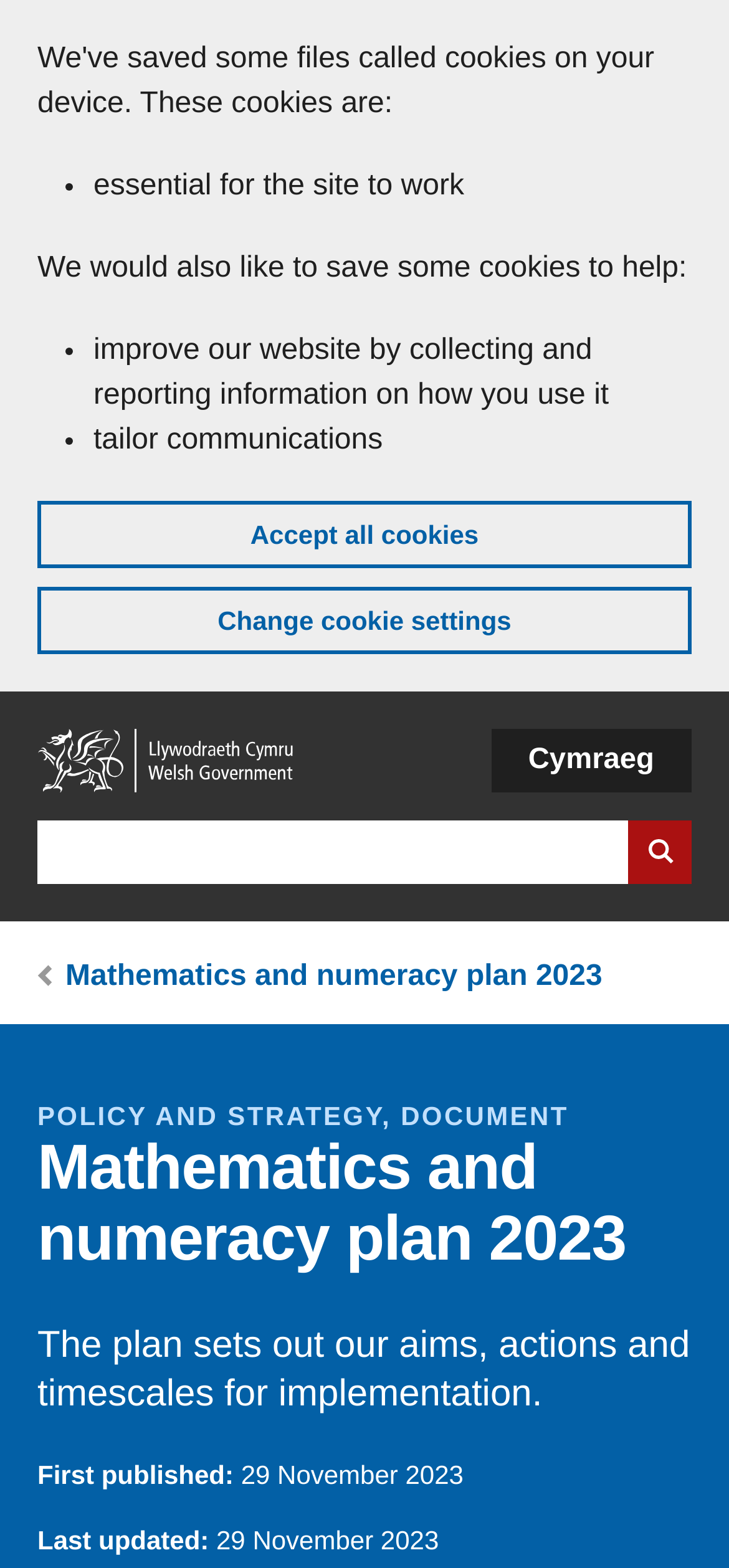Using the information in the image, could you please answer the following question in detail:
What is the language of the alternative version of the website?

The language of the alternative version of the website is Cymraeg, which is Welsh, as indicated by the language navigation button.